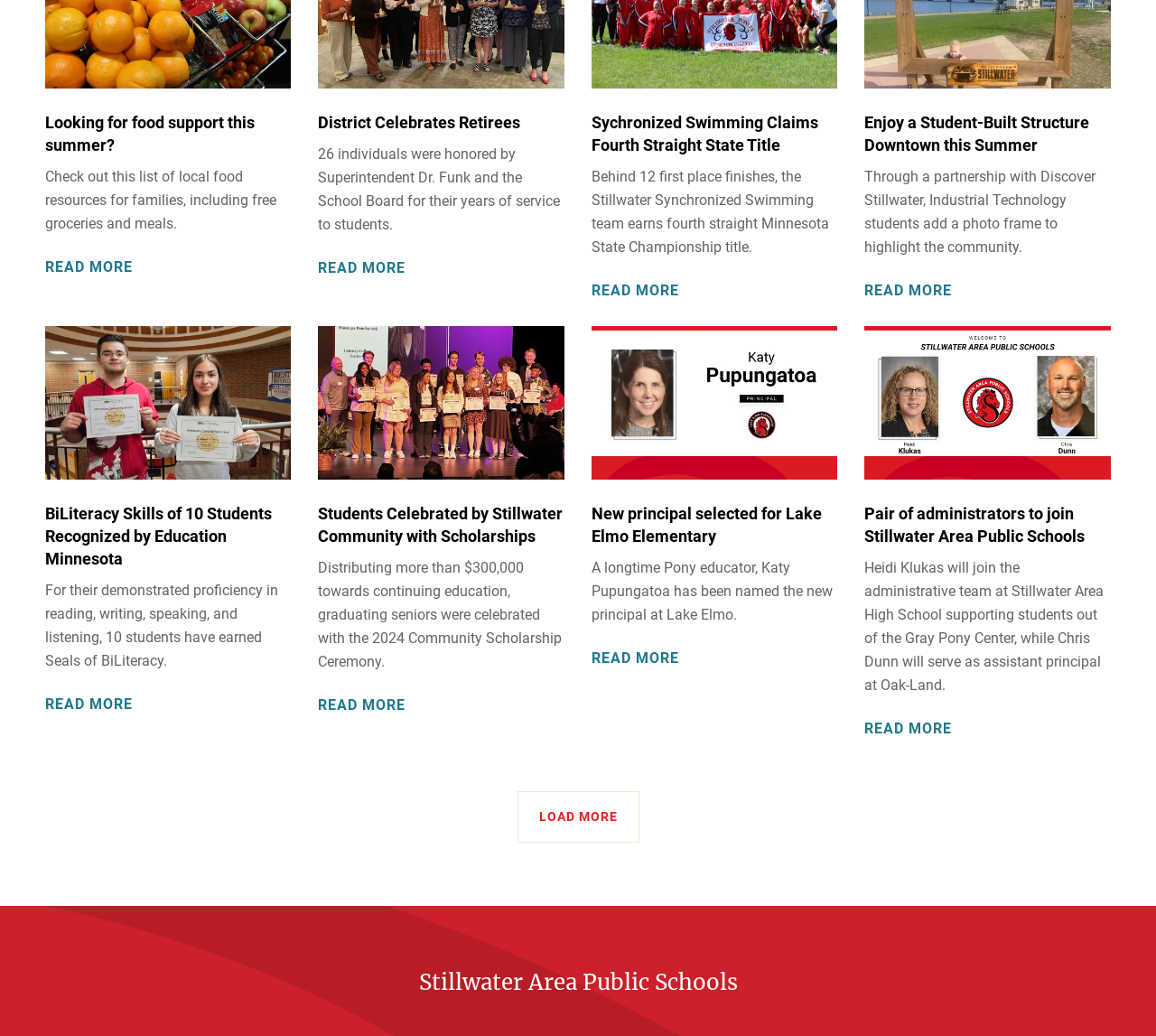What is the topic of the first article?
Please give a detailed and elaborate explanation in response to the question.

The first article is about food support this summer, as indicated by the link 'Looking for food support this summer?' and the static text 'Check out this list of local food resources for families, including free groceries and meals.'